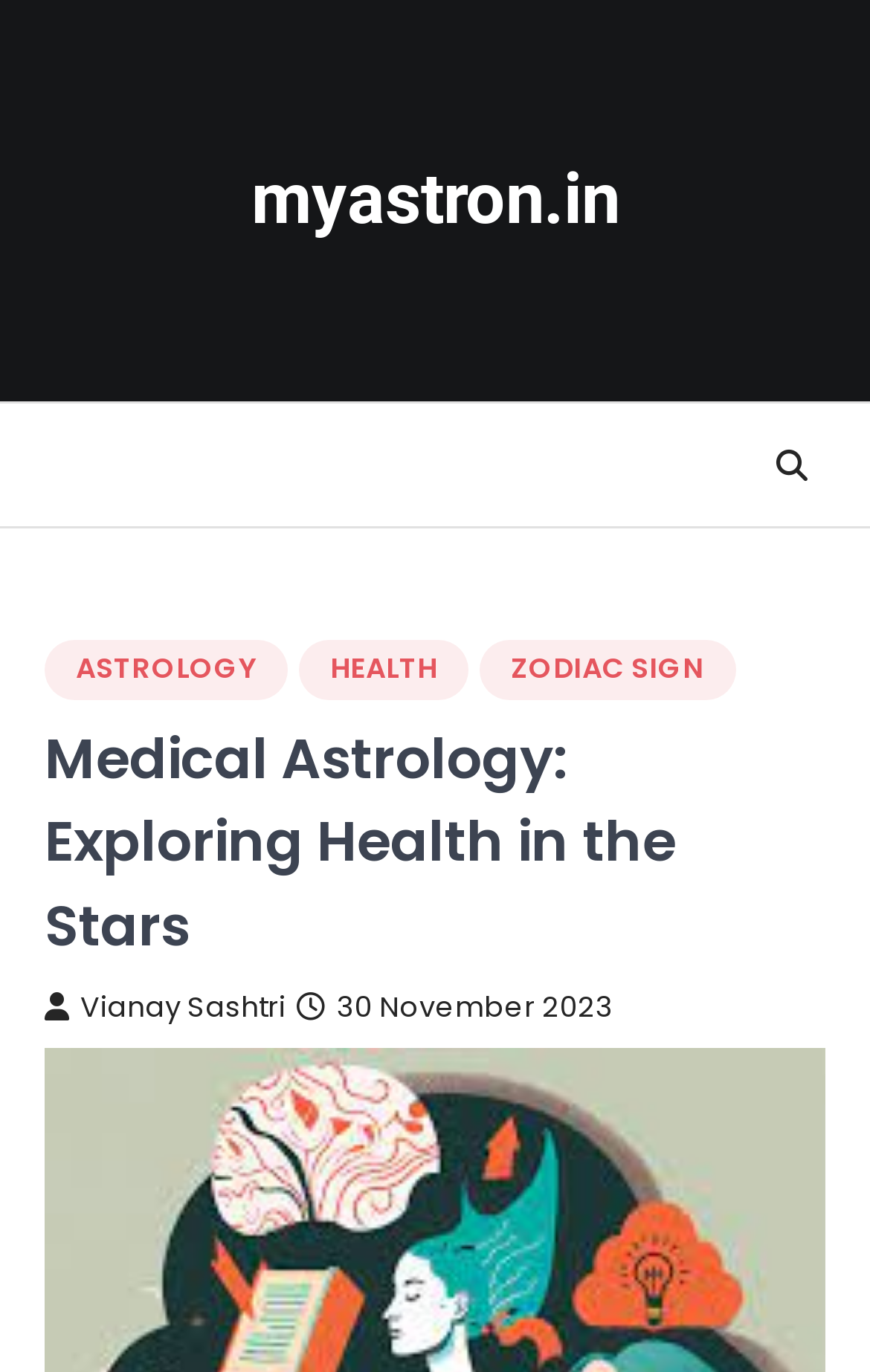Please find the top heading of the webpage and generate its text.

Medical Astrology: Exploring Health in the Stars